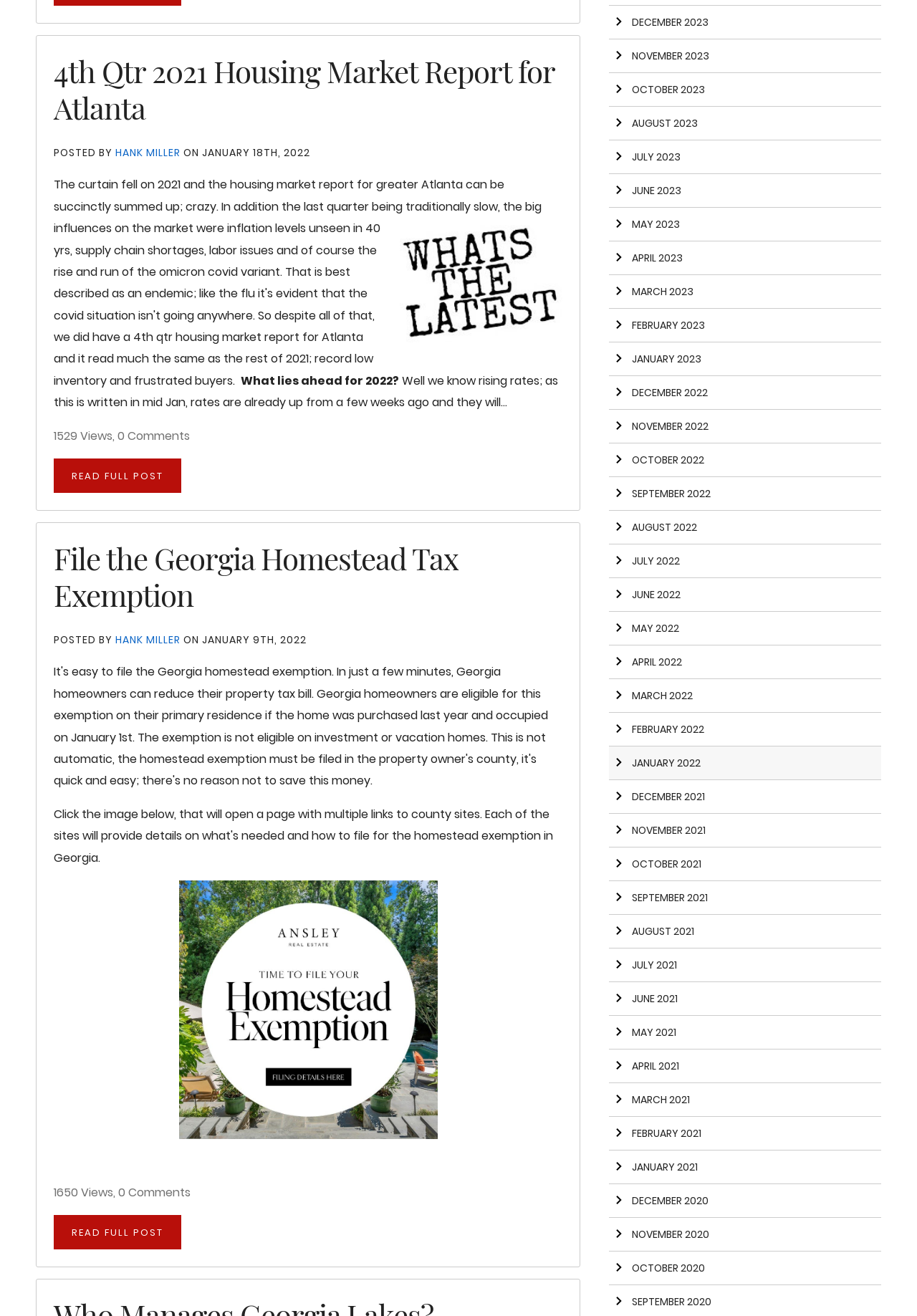How many views does the first article have?
Could you please answer the question thoroughly and with as much detail as possible?

The number of views of the first article can be found in the StaticText element with the text '1529 Views, 0 Comments' which is a child element of the first article element.